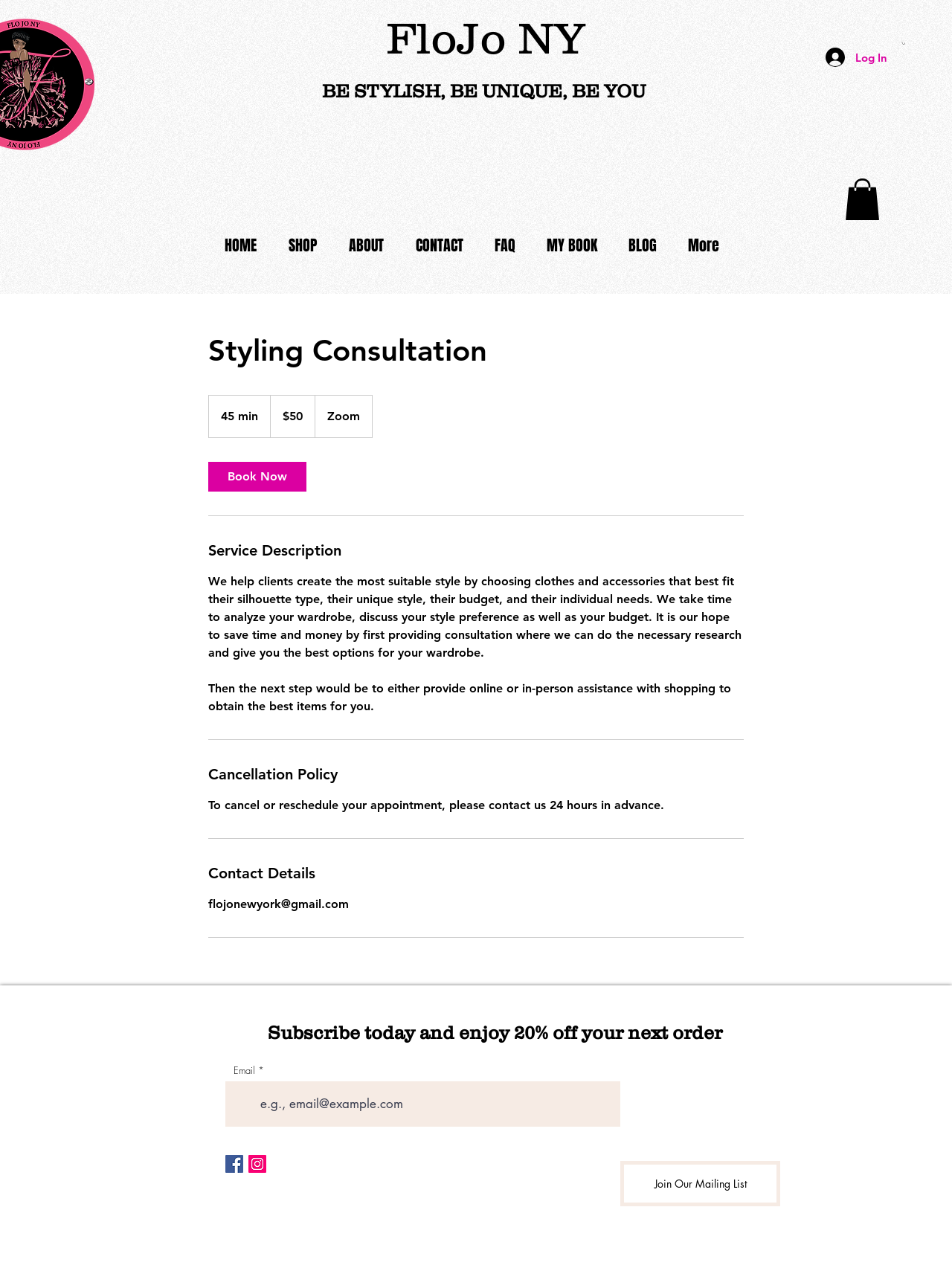Identify the bounding box coordinates for the region of the element that should be clicked to carry out the instruction: "Subscribe to the mailing list". The bounding box coordinates should be four float numbers between 0 and 1, i.e., [left, top, right, bottom].

[0.652, 0.916, 0.82, 0.951]